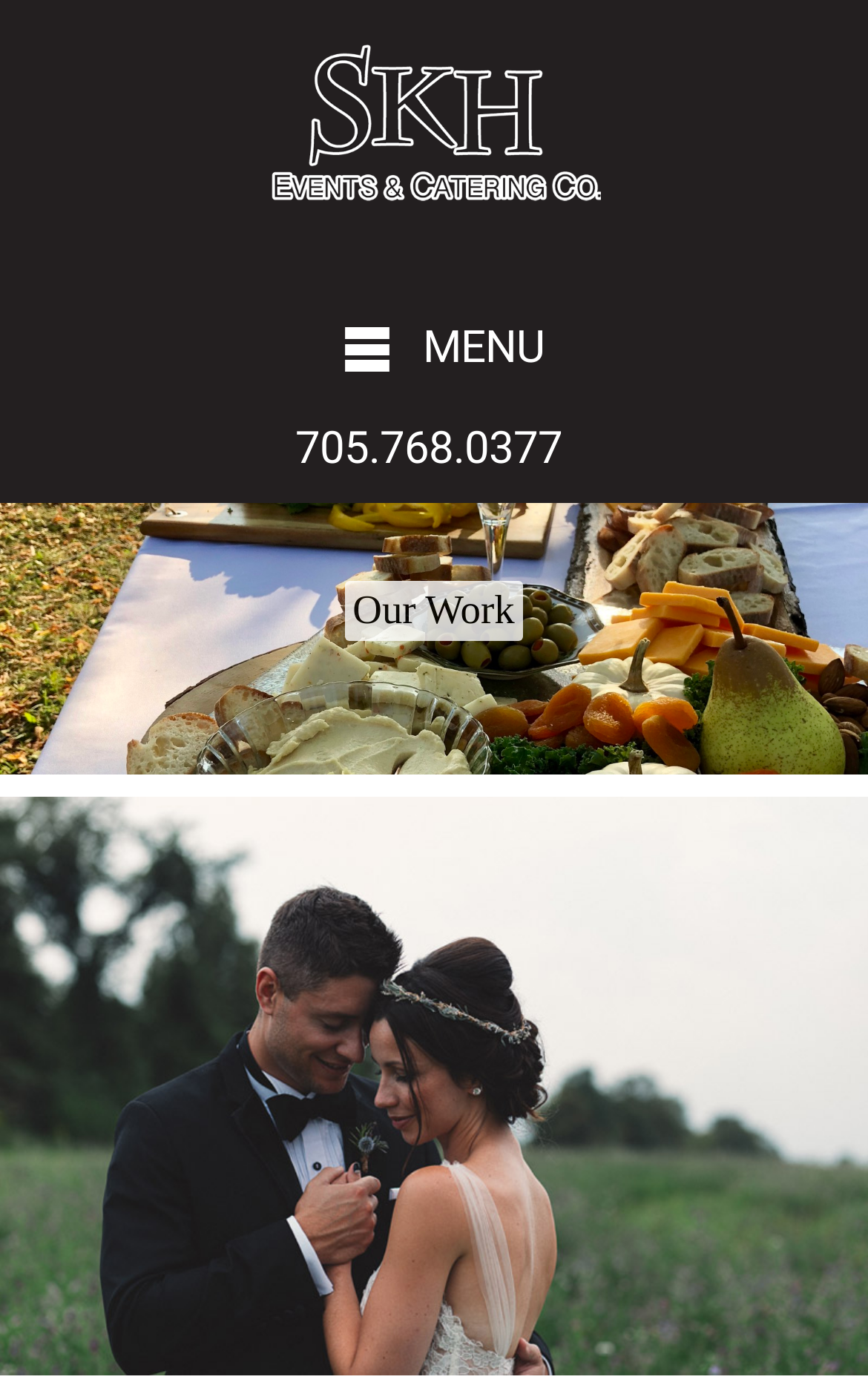What is the company name on the top?
Craft a detailed and extensive response to the question.

I looked at the top of the webpage and found a link with an image that says 'SKH Events & Catering Co', which is likely the company name.